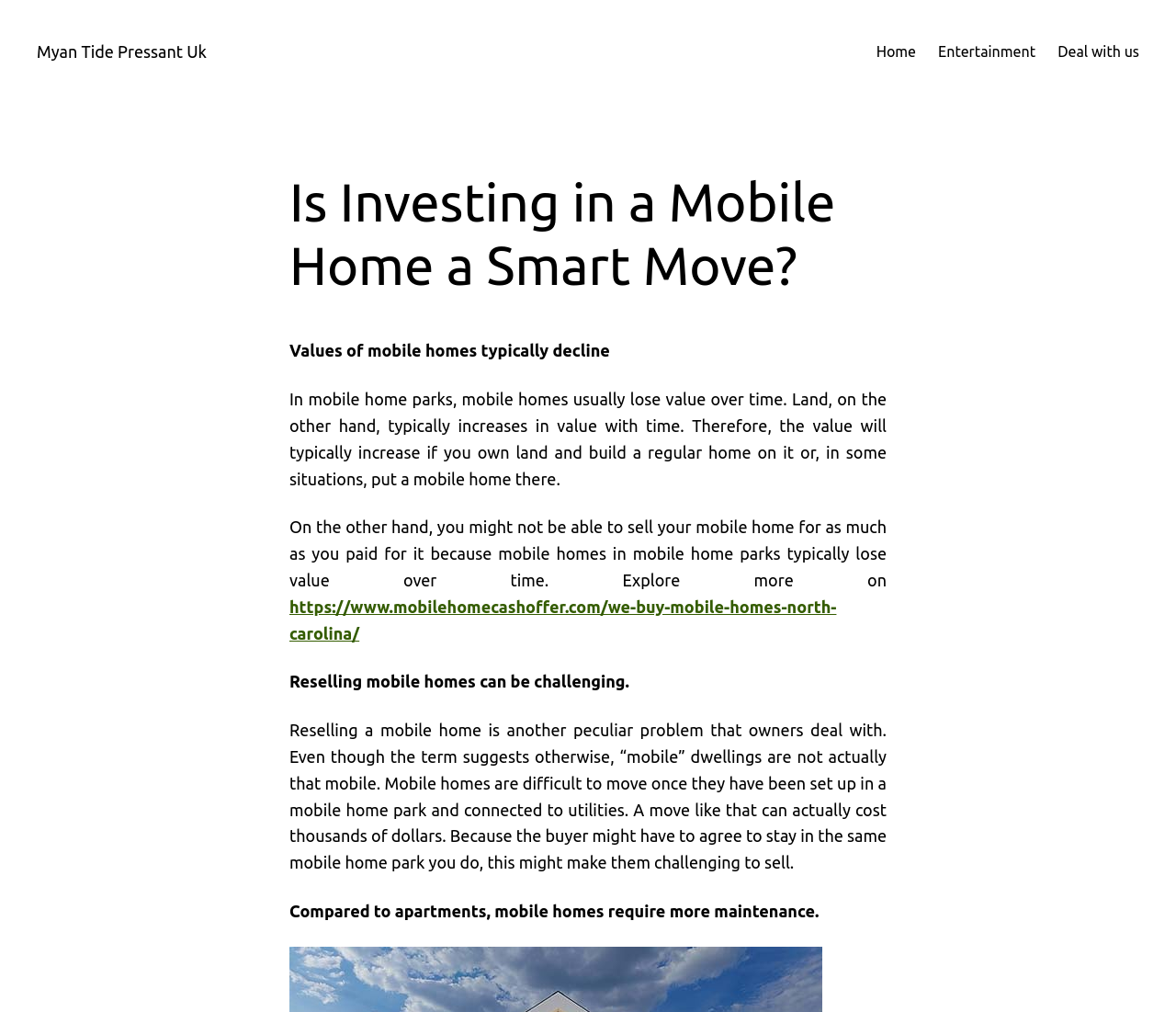What is the main topic of this webpage?
Make sure to answer the question with a detailed and comprehensive explanation.

Based on the webpage content, the main topic is about investing in a mobile home, discussing its pros and cons, and whether it is a smart move or not.